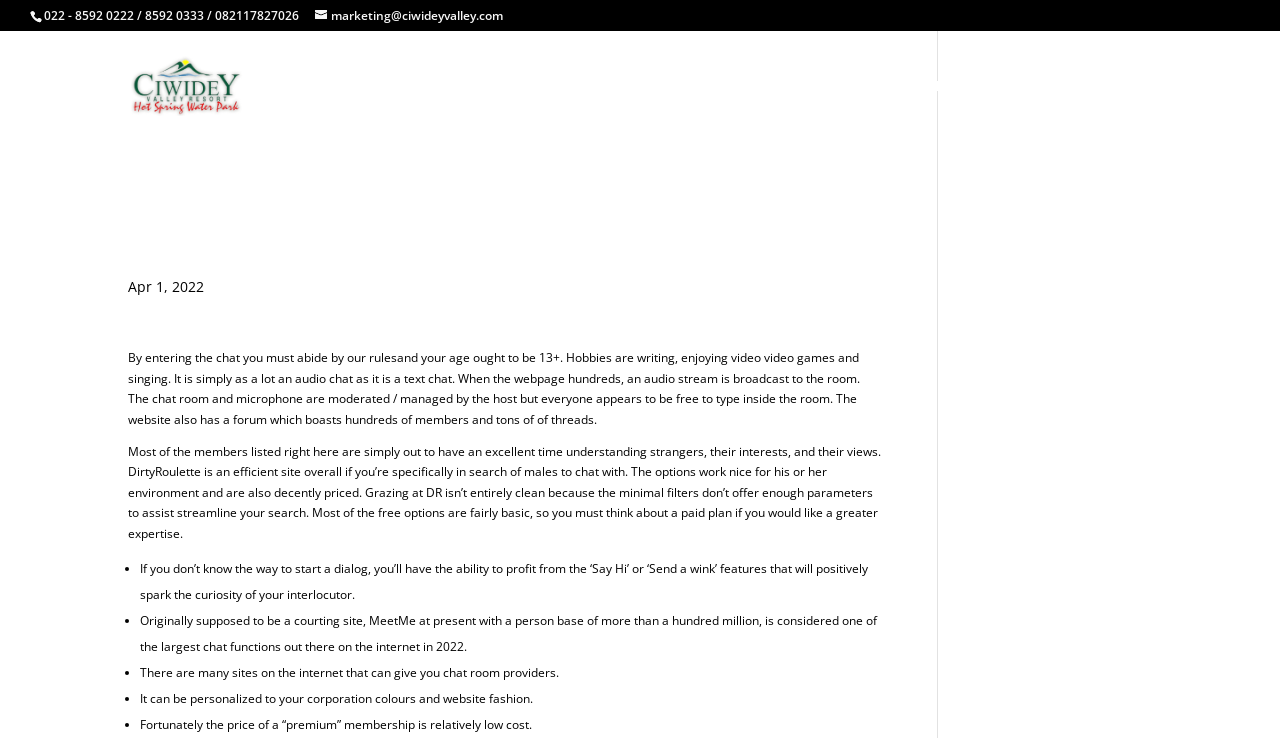Provide a thorough summary of the webpage.

The webpage appears to be a blog post or article about the top 10 best chat websites and free online chat rooms. At the top, there is a header section with the title "High 10 Best Chat Websites And Free Online Chat Rooms | Ciwidey Valley Resort" and a few contact details, including a phone number and an email address. Below the header, there is a navigation menu with links to "HOME", "ABOUT US", "FACILITIES", "DETAIL", and "BOOK NOW".

The main content of the webpage is a long article that discusses various chat websites and their features. The article is divided into sections, each with a brief description of a chat website. There are a total of 5 sections, each with a brief summary of the website and its features. The sections are separated by bullet points, and each section has a few sentences of text describing the website.

The article also includes a heading that reads "High 10 Best Chat Websites And Free Online Chat Rooms" and a date "Apr 1, 2022" below it. The text in the article is quite dense, with multiple paragraphs of text describing the different chat websites.

There is also an image on the page, which appears to be a logo for Ciwidey Valley Resort, located near the top of the page. Overall, the webpage has a simple layout with a focus on presenting information about chat websites.